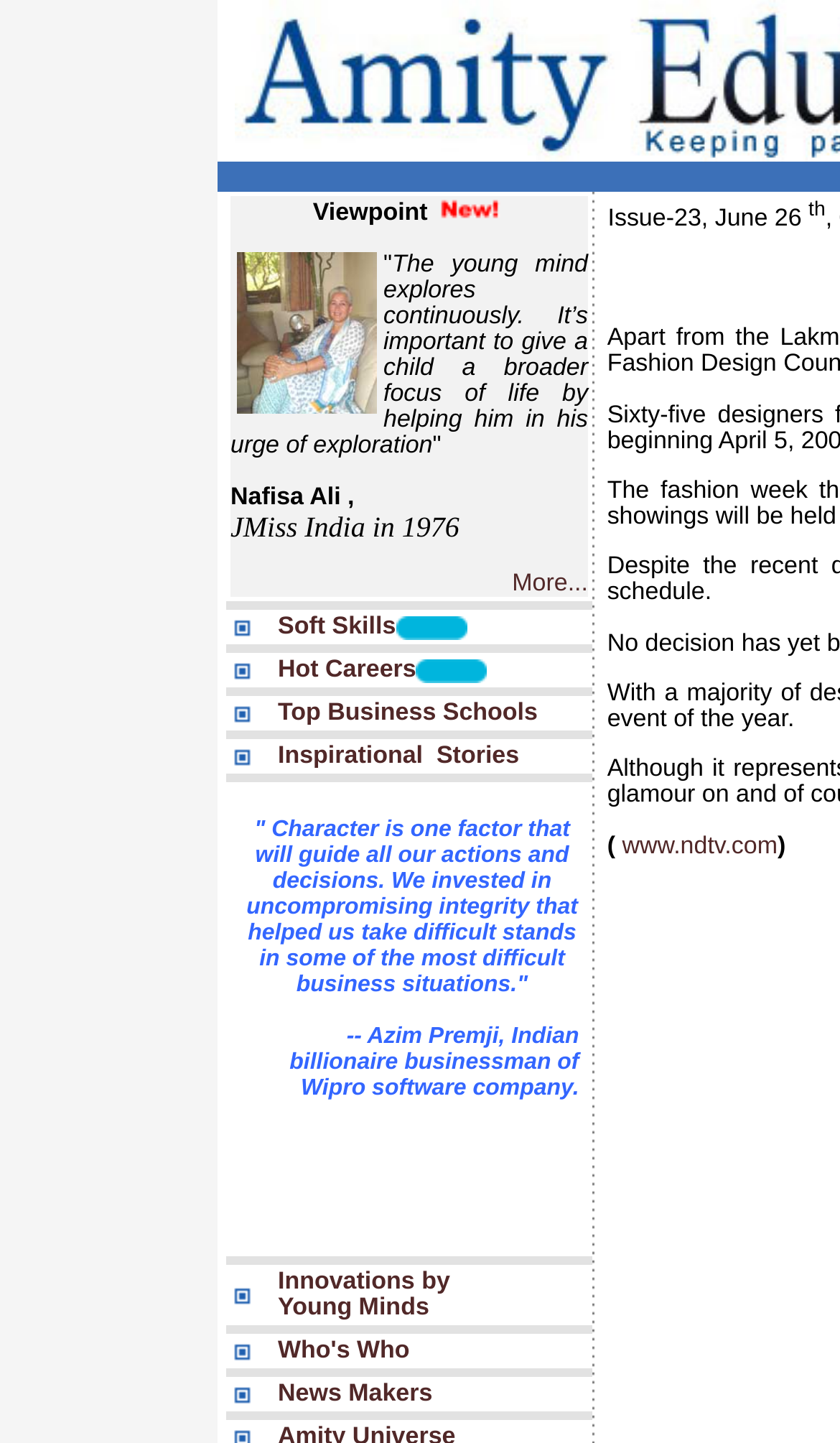Provide the bounding box coordinates for the specified HTML element described in this description: "www.ndtv.com". The coordinates should be four float numbers ranging from 0 to 1, in the format [left, top, right, bottom].

[0.732, 0.577, 0.926, 0.595]